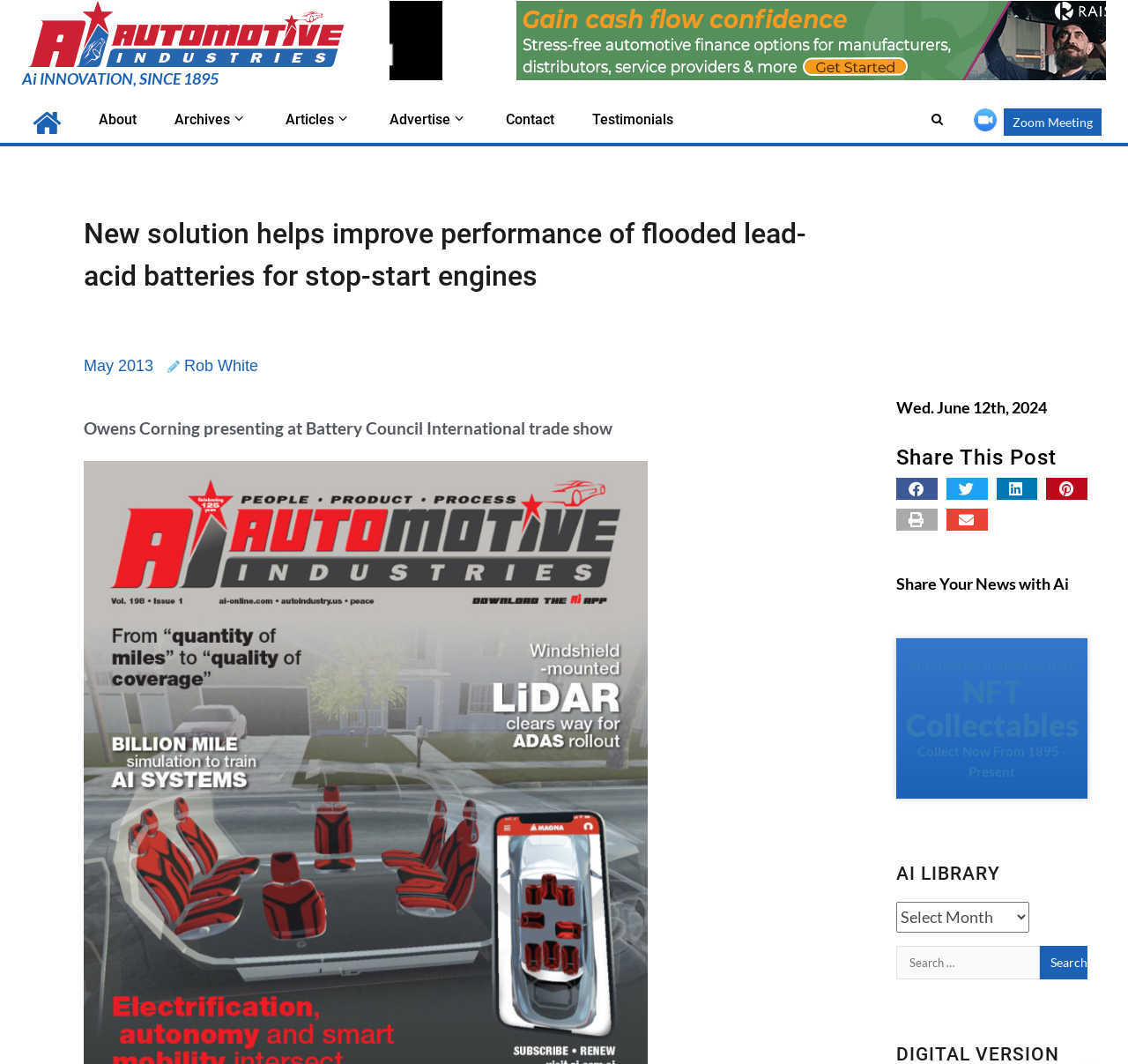Please locate the bounding box coordinates of the element's region that needs to be clicked to follow the instruction: "Click on the 'Contact' link". The bounding box coordinates should be provided as four float numbers between 0 and 1, i.e., [left, top, right, bottom].

[0.448, 0.104, 0.491, 0.12]